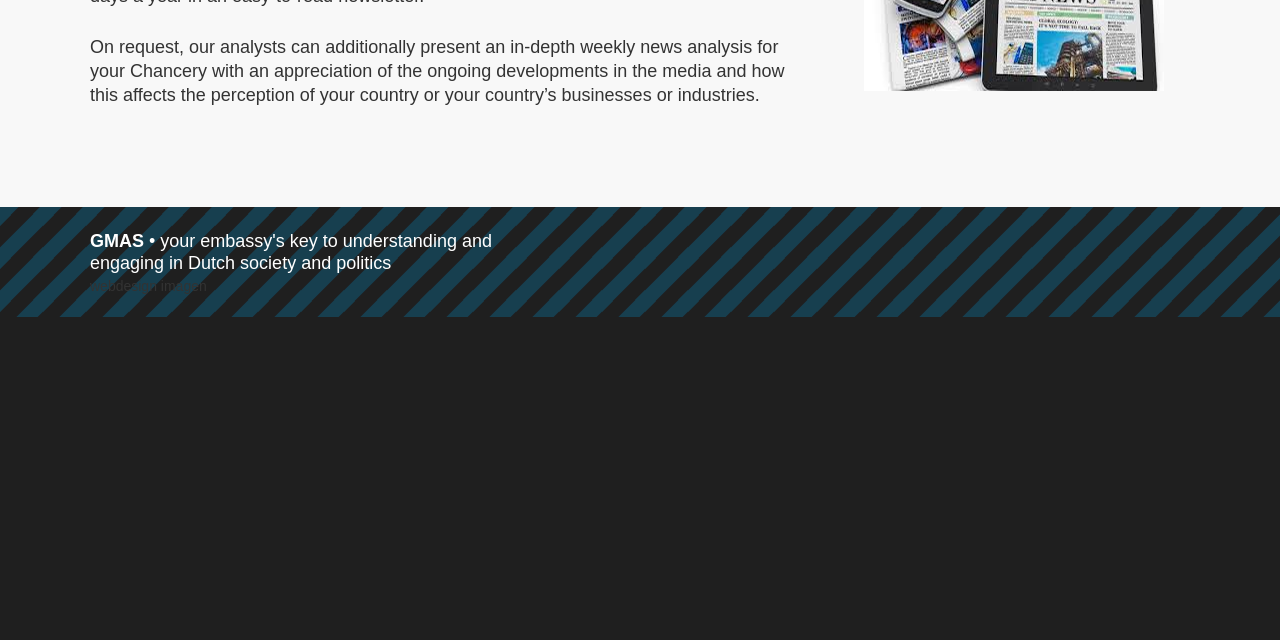Using floating point numbers between 0 and 1, provide the bounding box coordinates in the format (top-left x, top-left y, bottom-right x, bottom-right y). Locate the UI element described here: webdesign imagen

[0.07, 0.43, 0.162, 0.461]